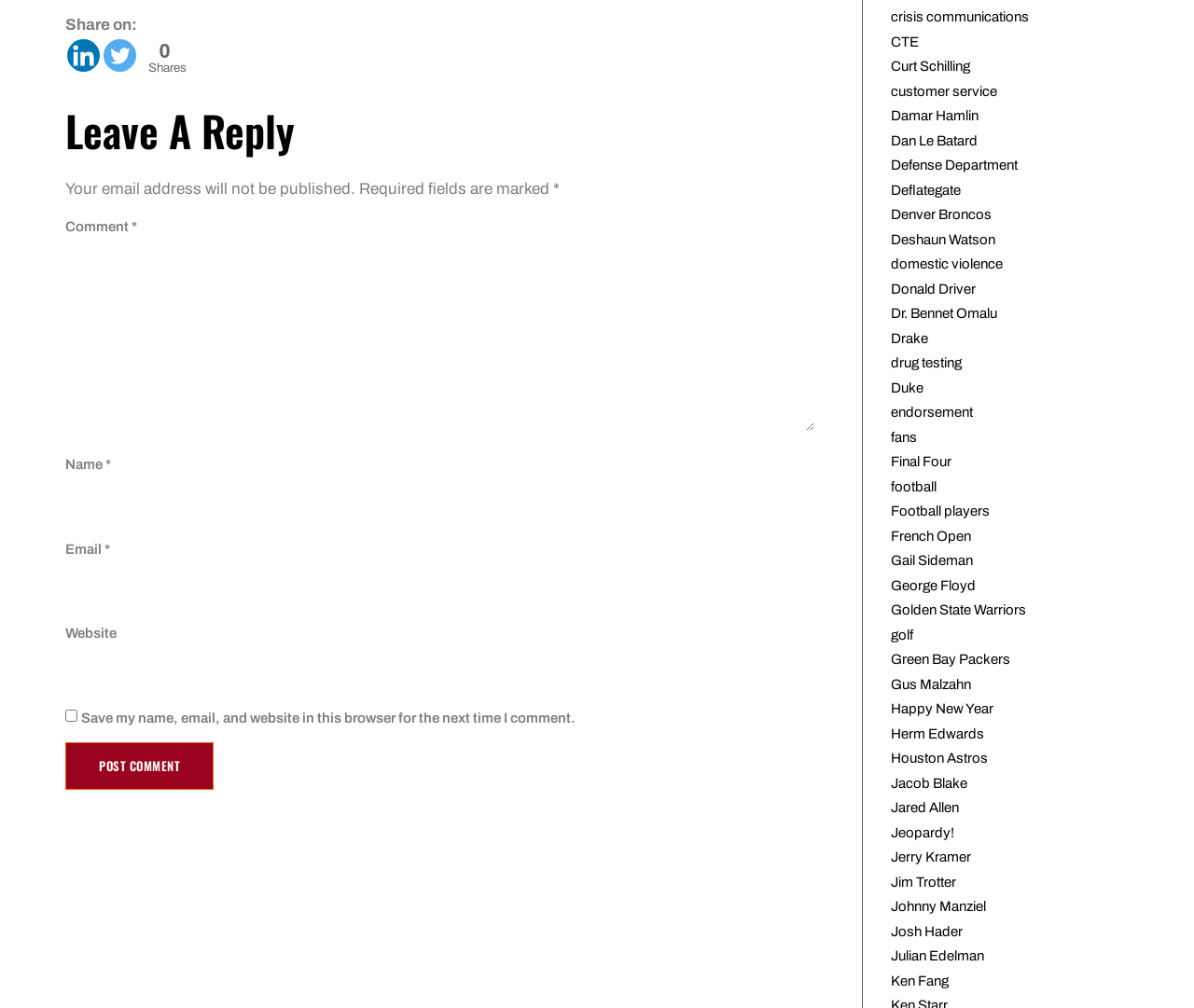Given the element description: "00:00", predict the bounding box coordinates of this UI element. The coordinates must be four float numbers between 0 and 1, given as [left, top, right, bottom].

None